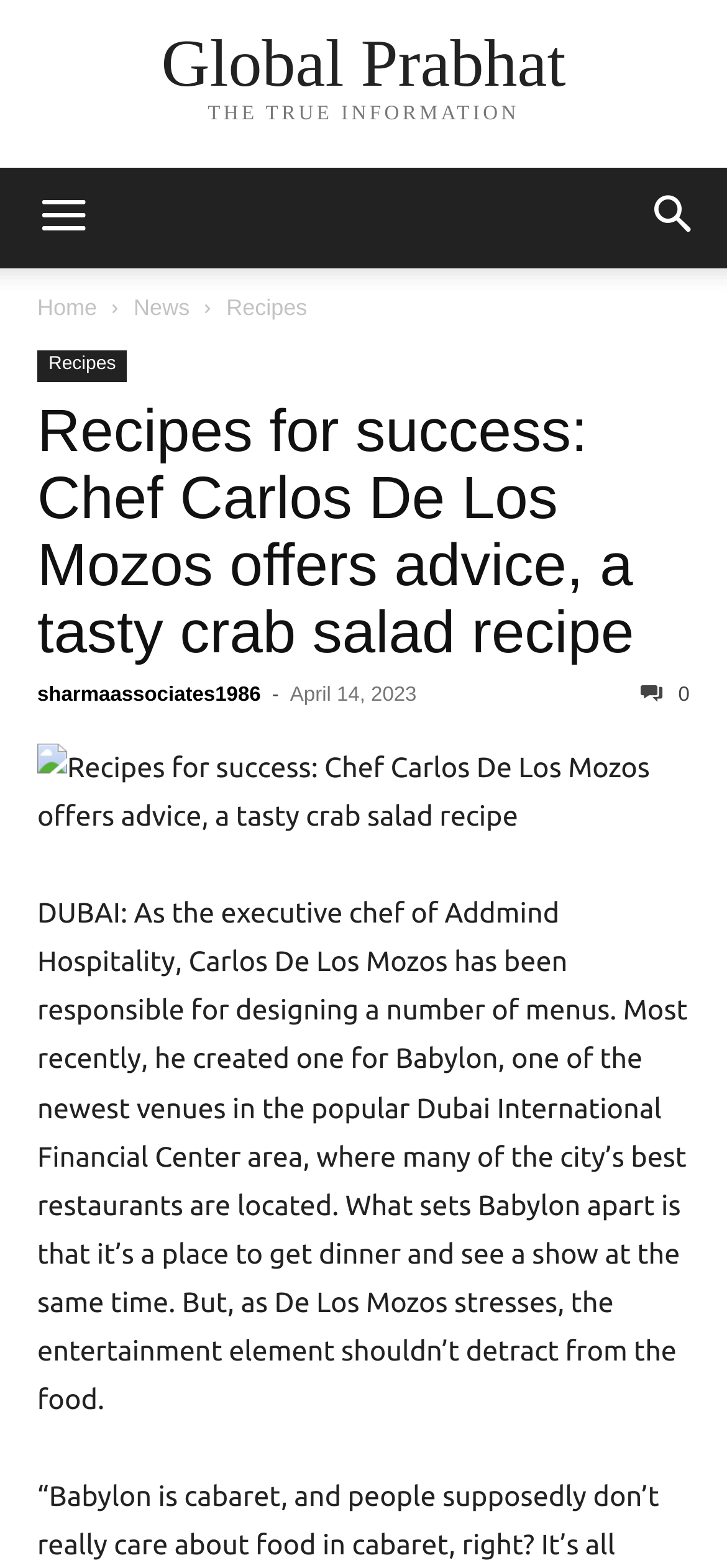From the given element description: "«Важно писать по-русски»", find the bounding box for the UI element. Provide the coordinates as four float numbers between 0 and 1, in the order [left, top, right, bottom].

None